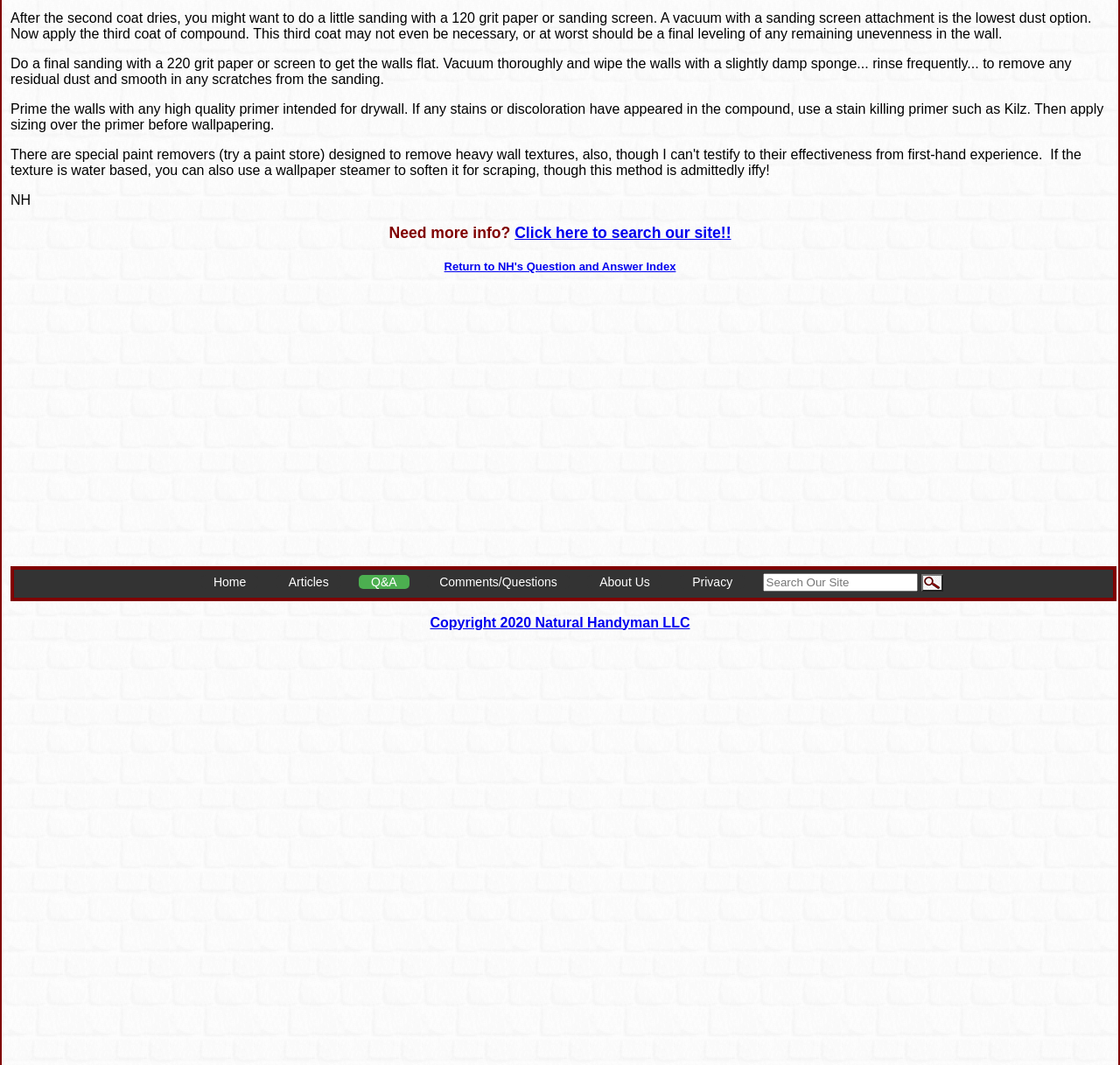What is the name of the website?
Provide a short answer using one word or a brief phrase based on the image.

Natural Handyman